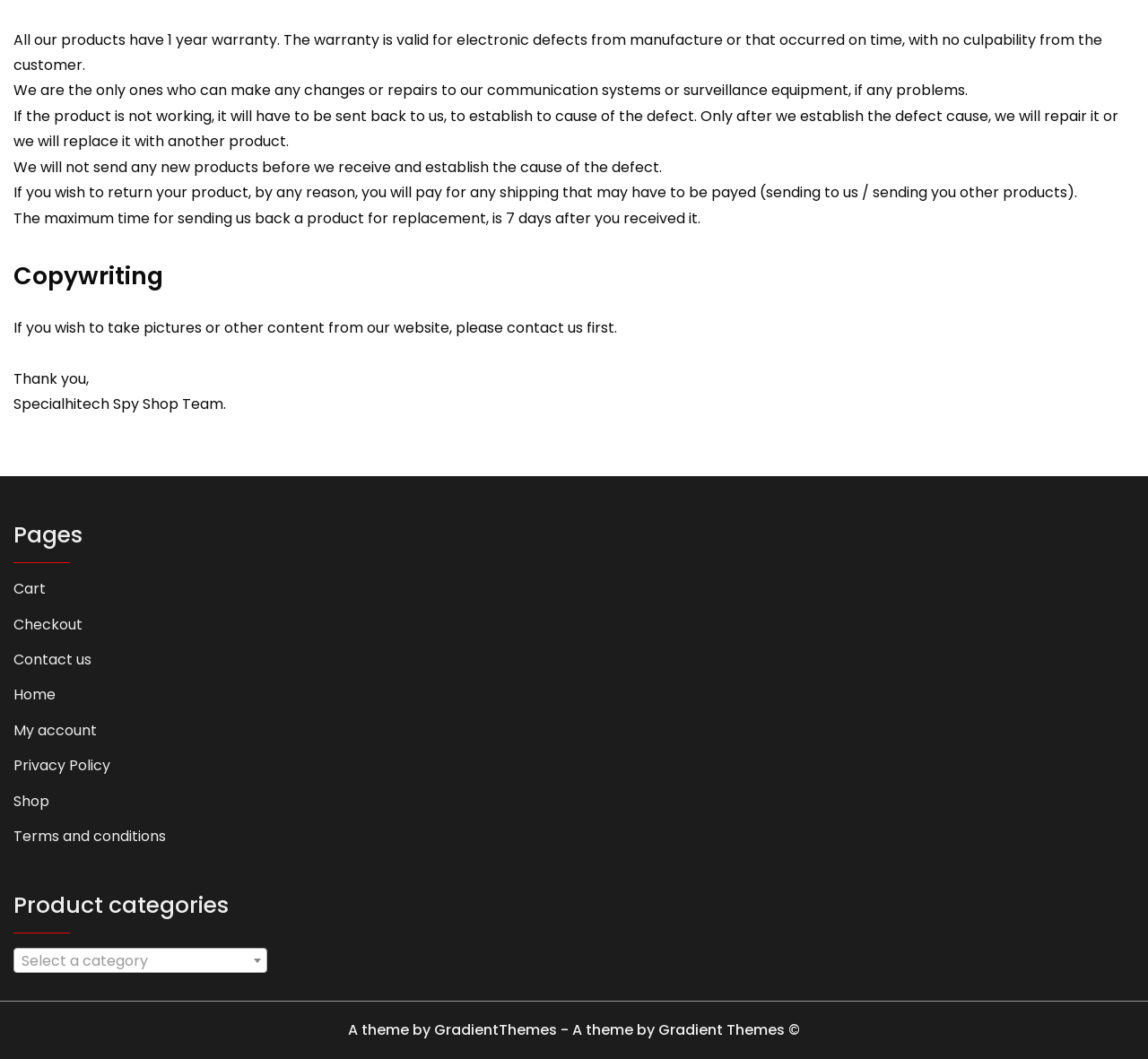What are the different sections available on the website?
Using the image as a reference, answer the question in detail.

The webpage has different sections, including 'Pages' and 'Product categories', which are mentioned in the heading elements. The 'Pages' section has links to various pages such as 'Cart', 'Checkout', 'Contact us', etc. The 'Product categories' section has a combobox to select a category.